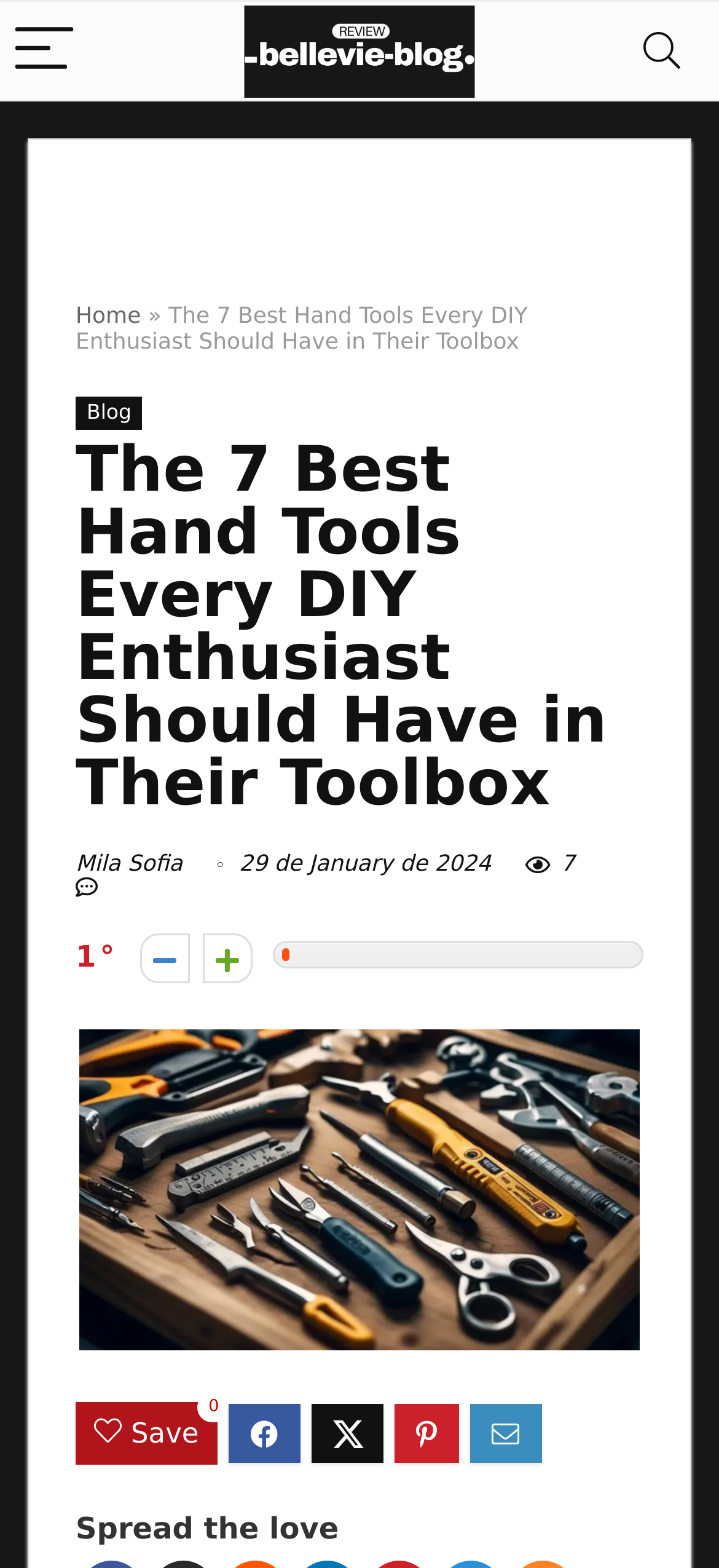Predict the bounding box of the UI element based on this description: "aria-label="Menu"".

[0.0, 0.001, 0.123, 0.064]